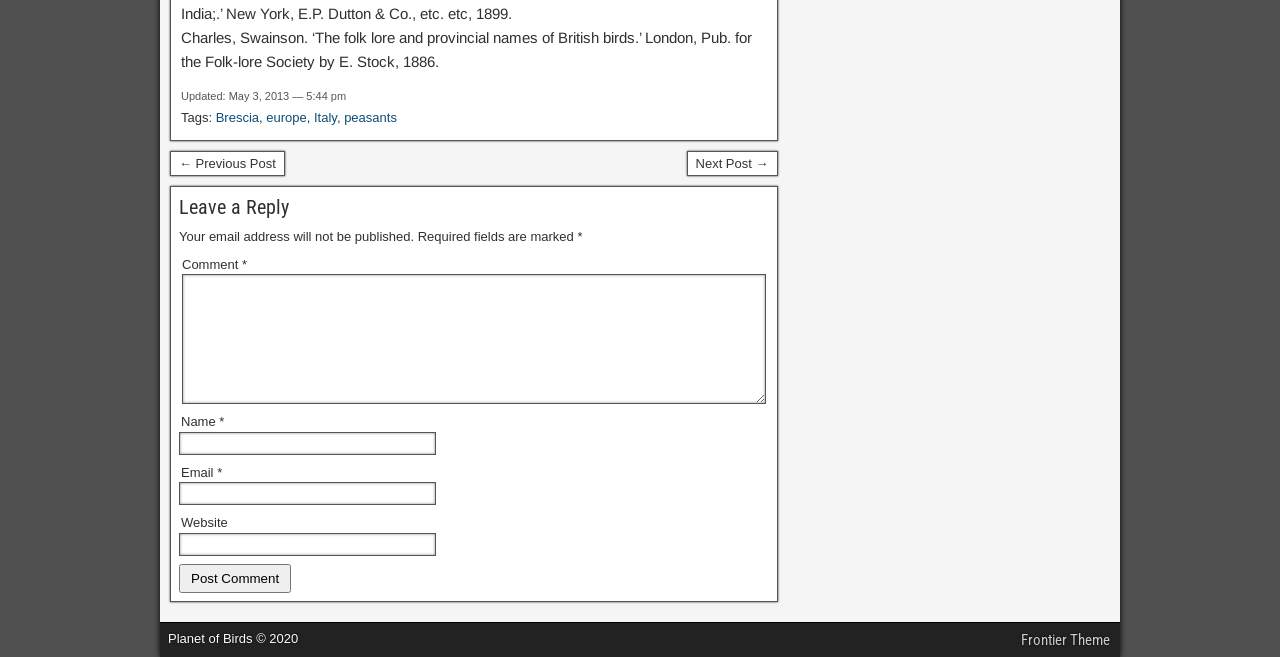What is the title of the book?
Give a detailed response to the question by analyzing the screenshot.

The title of the book is mentioned at the top of the webpage, which is 'The folk lore and provincial names of British birds' by Charles Swainson.